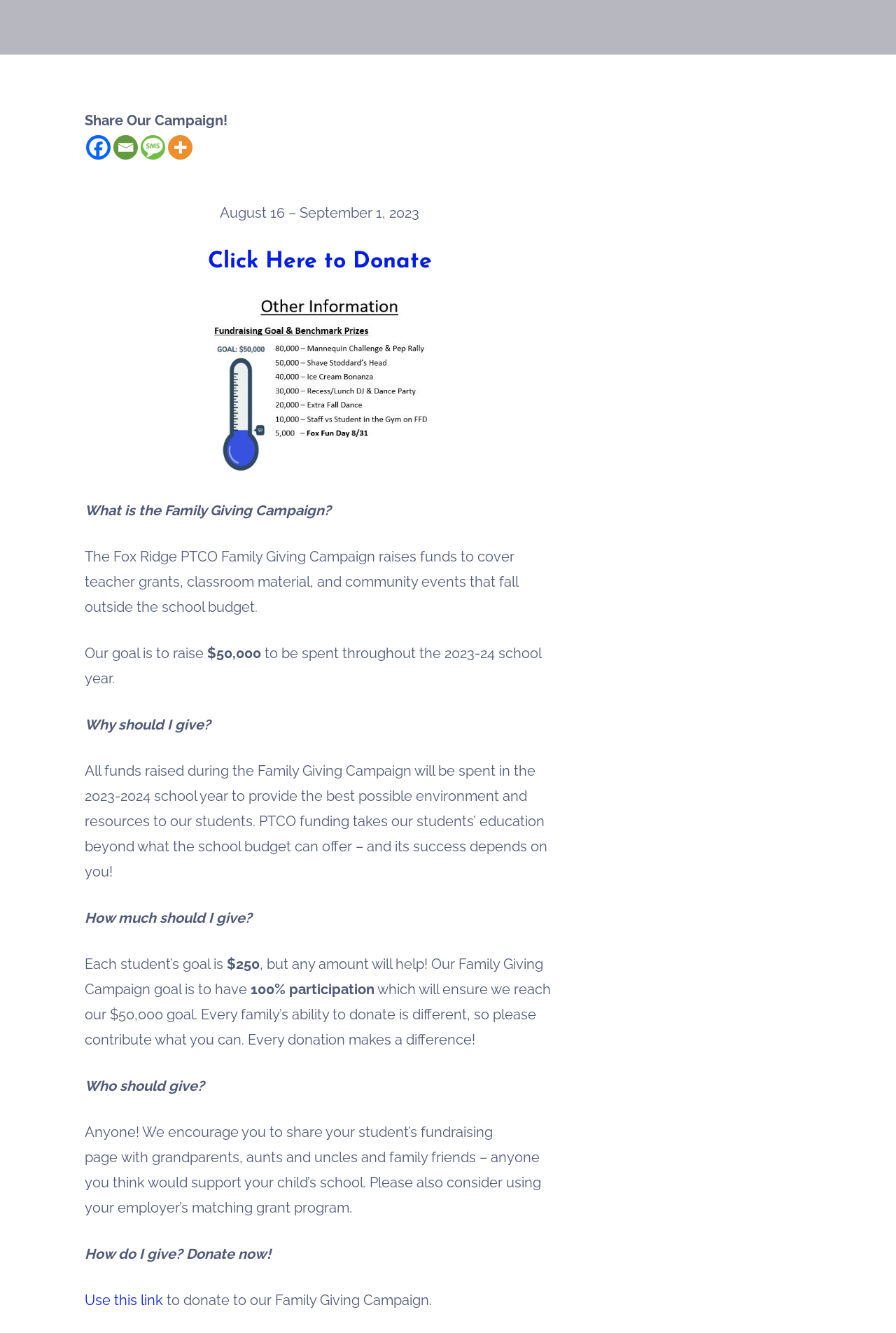Determine the bounding box coordinates of the UI element that matches the following description: "title="More"". The coordinates should be four float numbers between 0 and 1 in the format [left, top, right, bottom].

[0.188, 0.101, 0.215, 0.12]